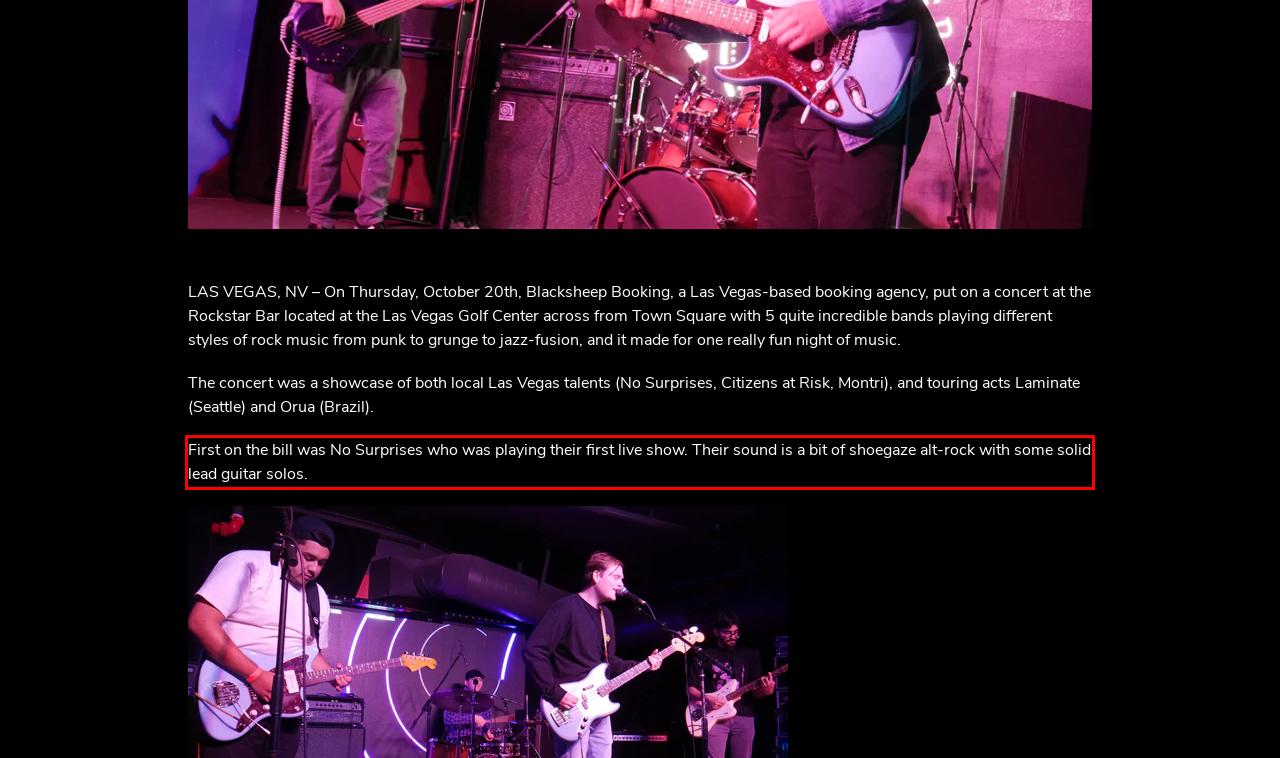Given a screenshot of a webpage with a red bounding box, please identify and retrieve the text inside the red rectangle.

First on the bill was No Surprises who was playing their first live show. Their sound is a bit of shoegaze alt-rock with some solid lead guitar solos.